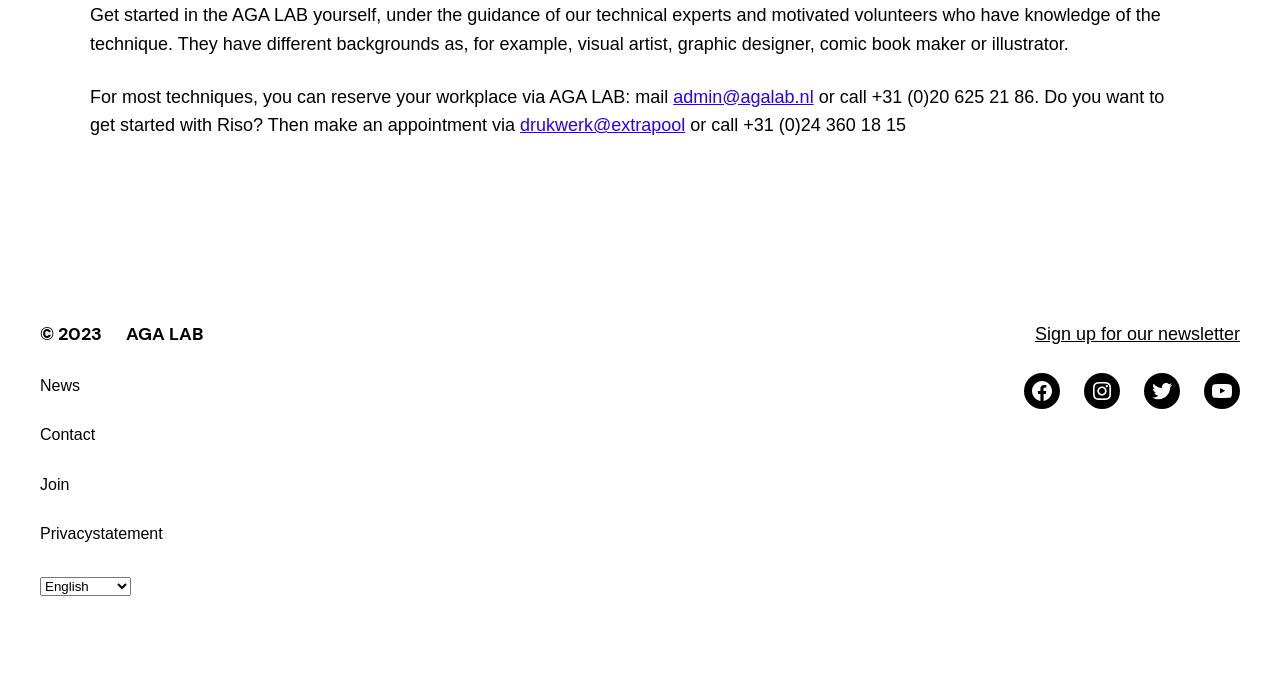Determine the bounding box coordinates of the region to click in order to accomplish the following instruction: "Choose a language". Provide the coordinates as four float numbers between 0 and 1, specifically [left, top, right, bottom].

[0.031, 0.84, 0.102, 0.868]